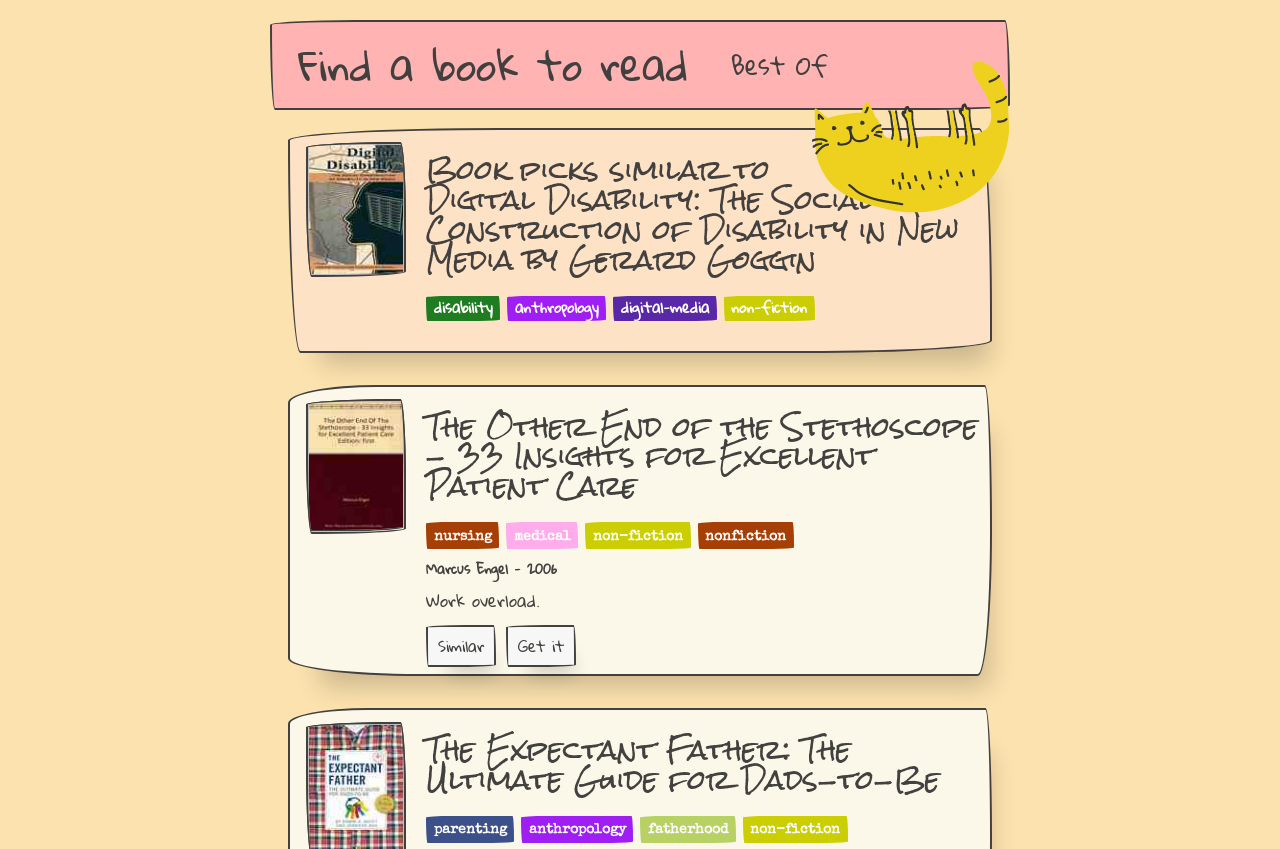How many book recommendations are shown?
Respond to the question with a single word or phrase according to the image.

3